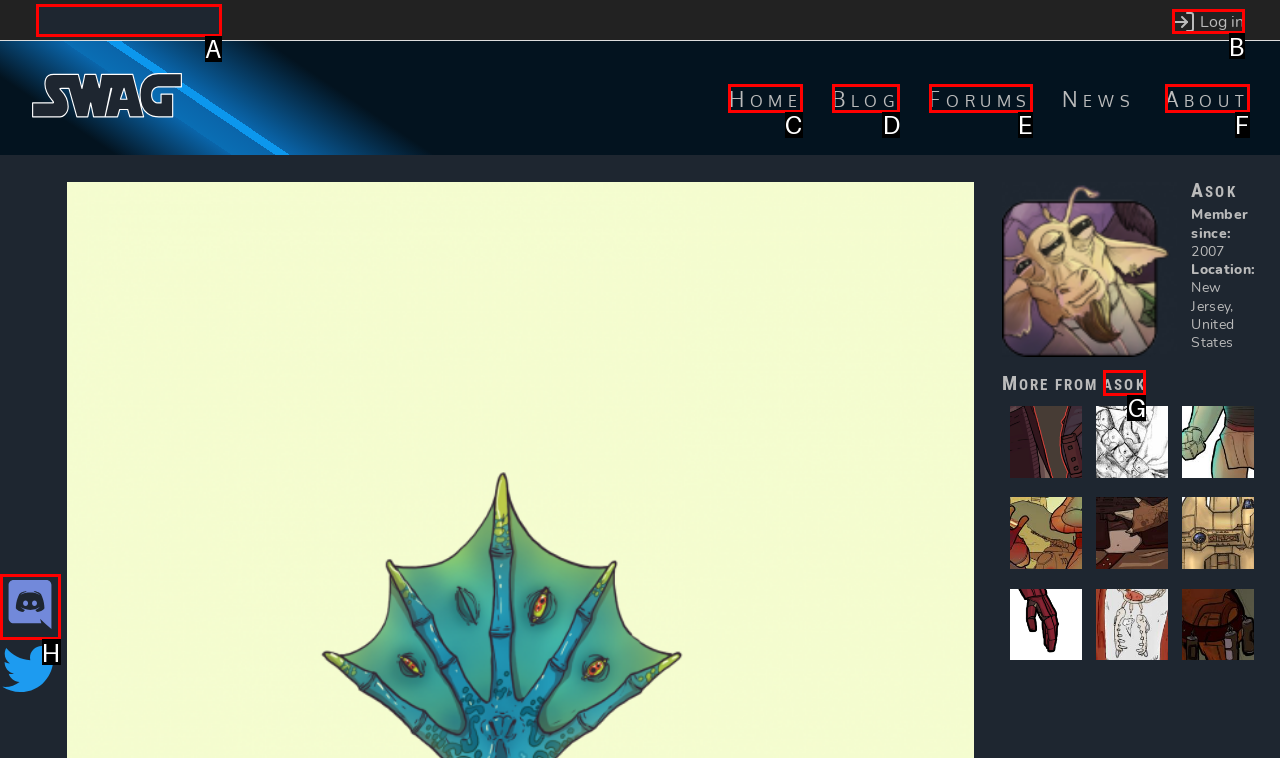Point out the HTML element I should click to achieve the following: Join SWAG on Discord Reply with the letter of the selected element.

H